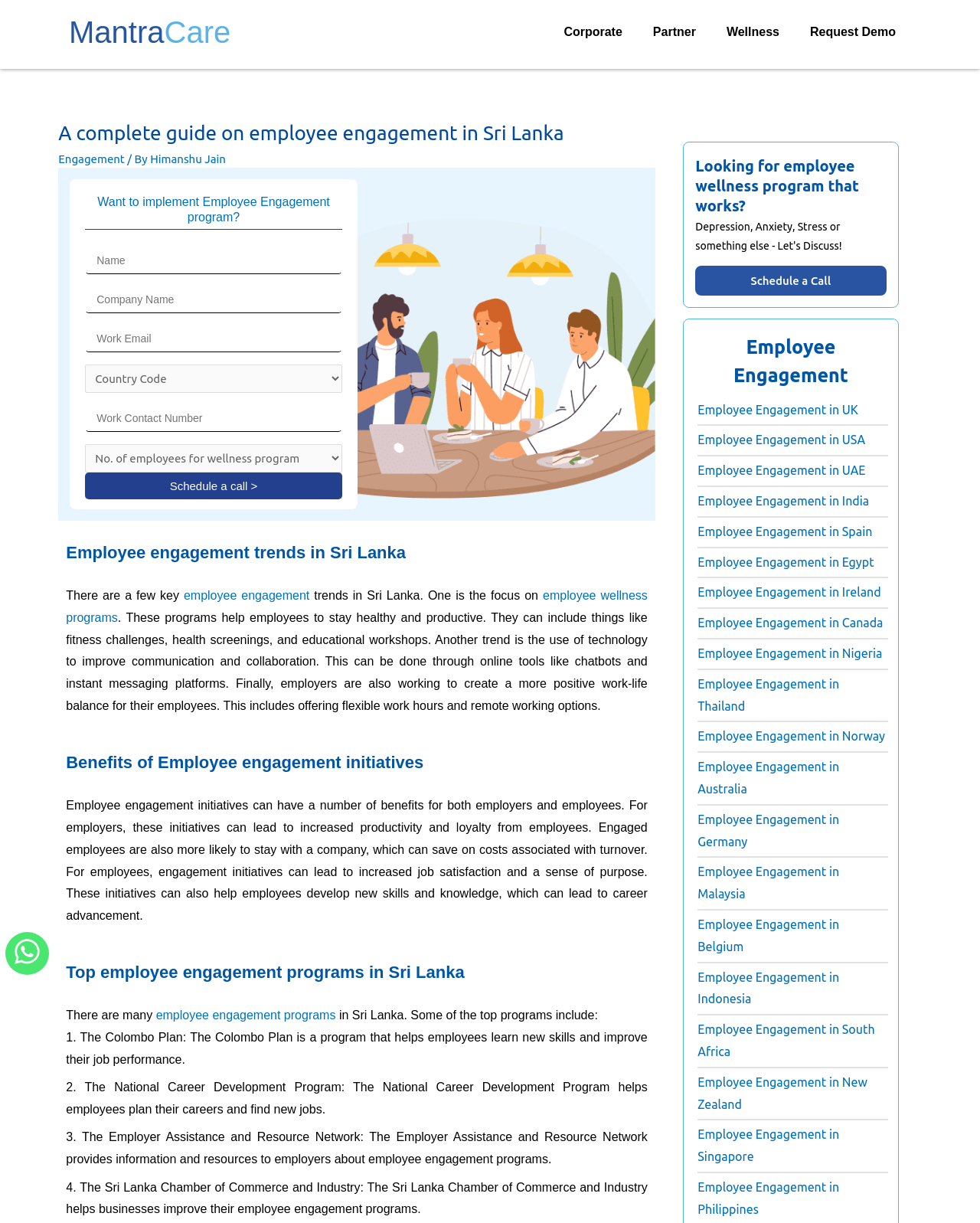Specify the bounding box coordinates of the region I need to click to perform the following instruction: "Click on the 'Schedule a call >' button". The coordinates must be four float numbers in the range of 0 to 1, i.e., [left, top, right, bottom].

[0.087, 0.386, 0.349, 0.408]